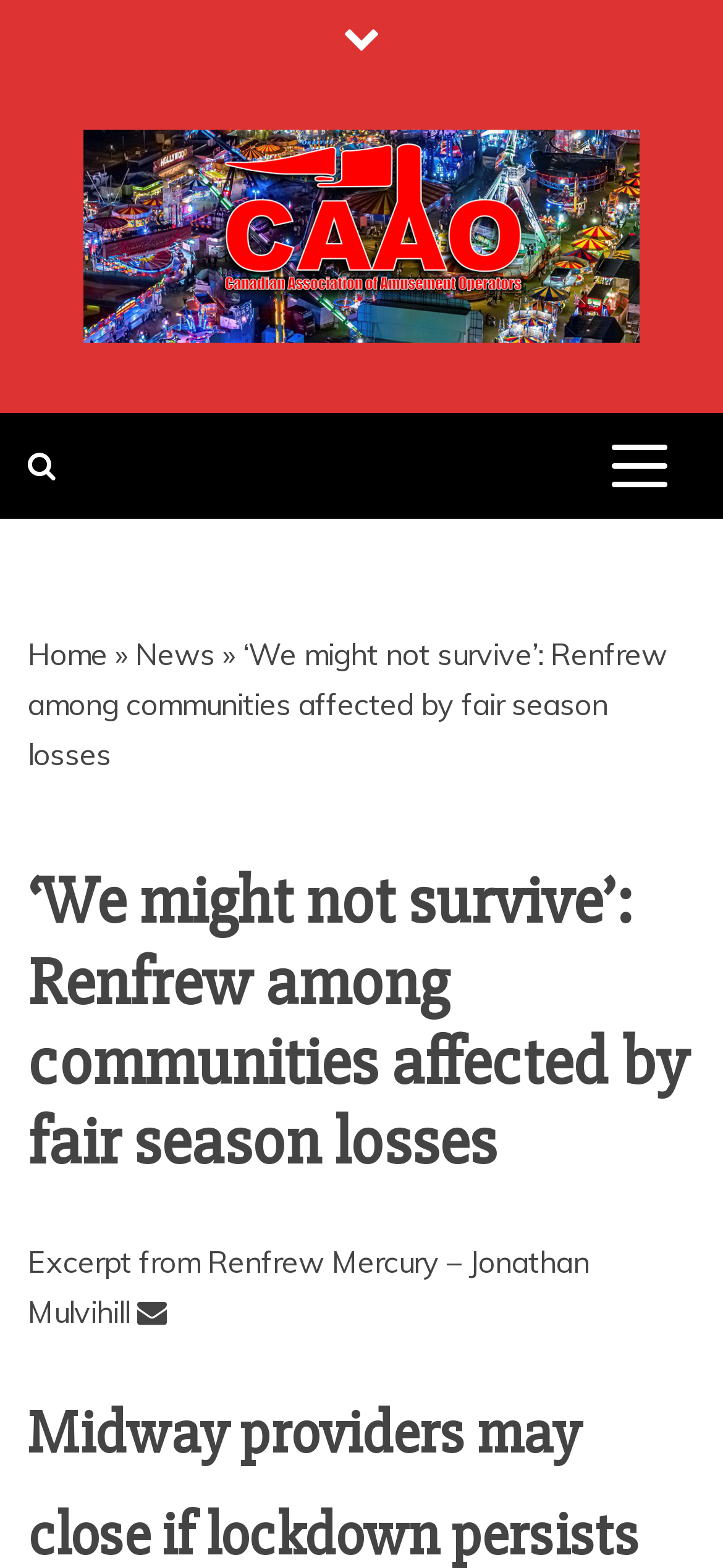What is the name of the newspaper mentioned?
Give a comprehensive and detailed explanation for the question.

I found the answer by reading the static text element 'Excerpt from Renfrew Mercury – Jonathan Mulvihill' which is located below the main heading of the news article.